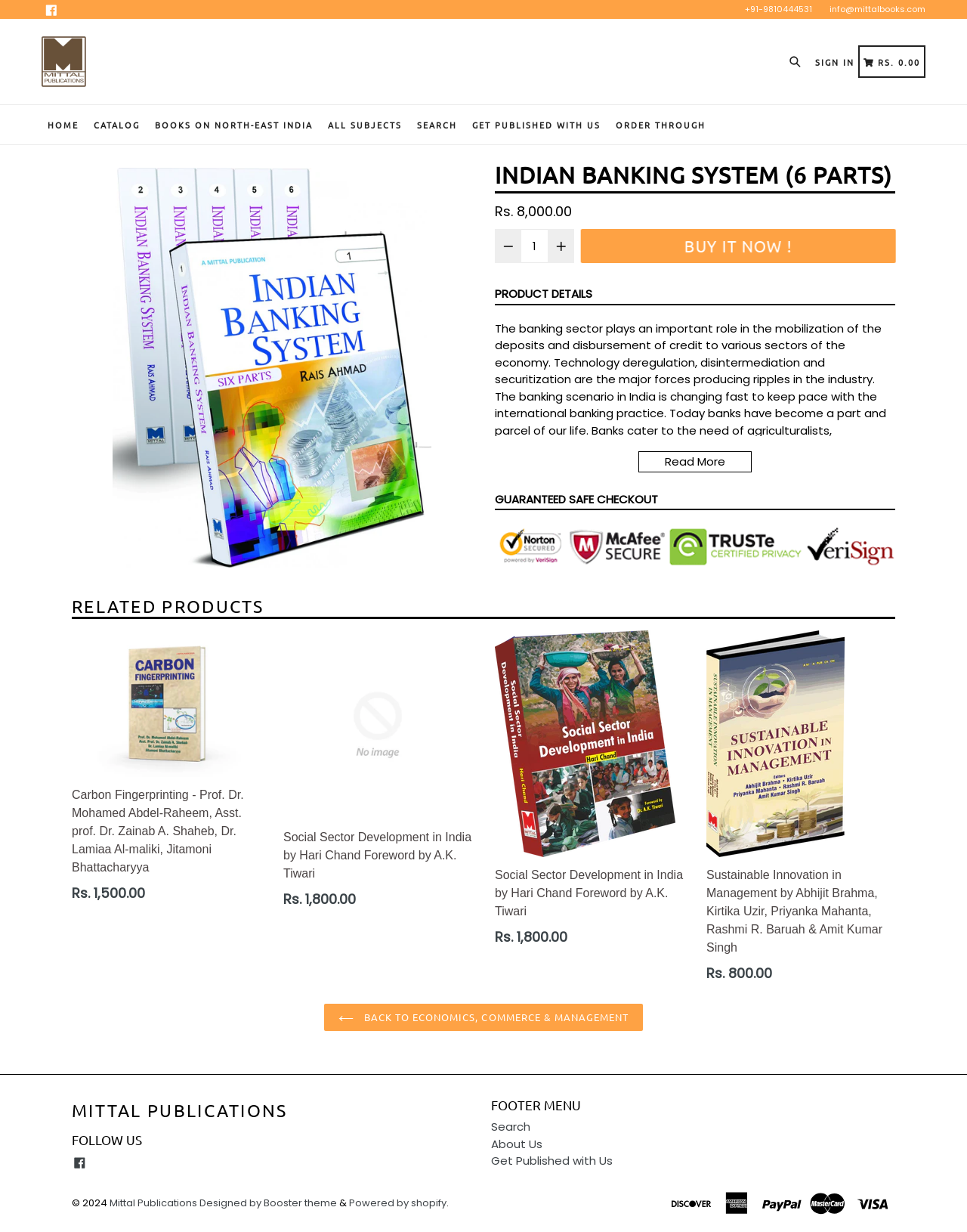Please specify the bounding box coordinates of the clickable section necessary to execute the following command: "Click the 'BUY IT NOW!' button".

[0.6, 0.186, 0.926, 0.214]